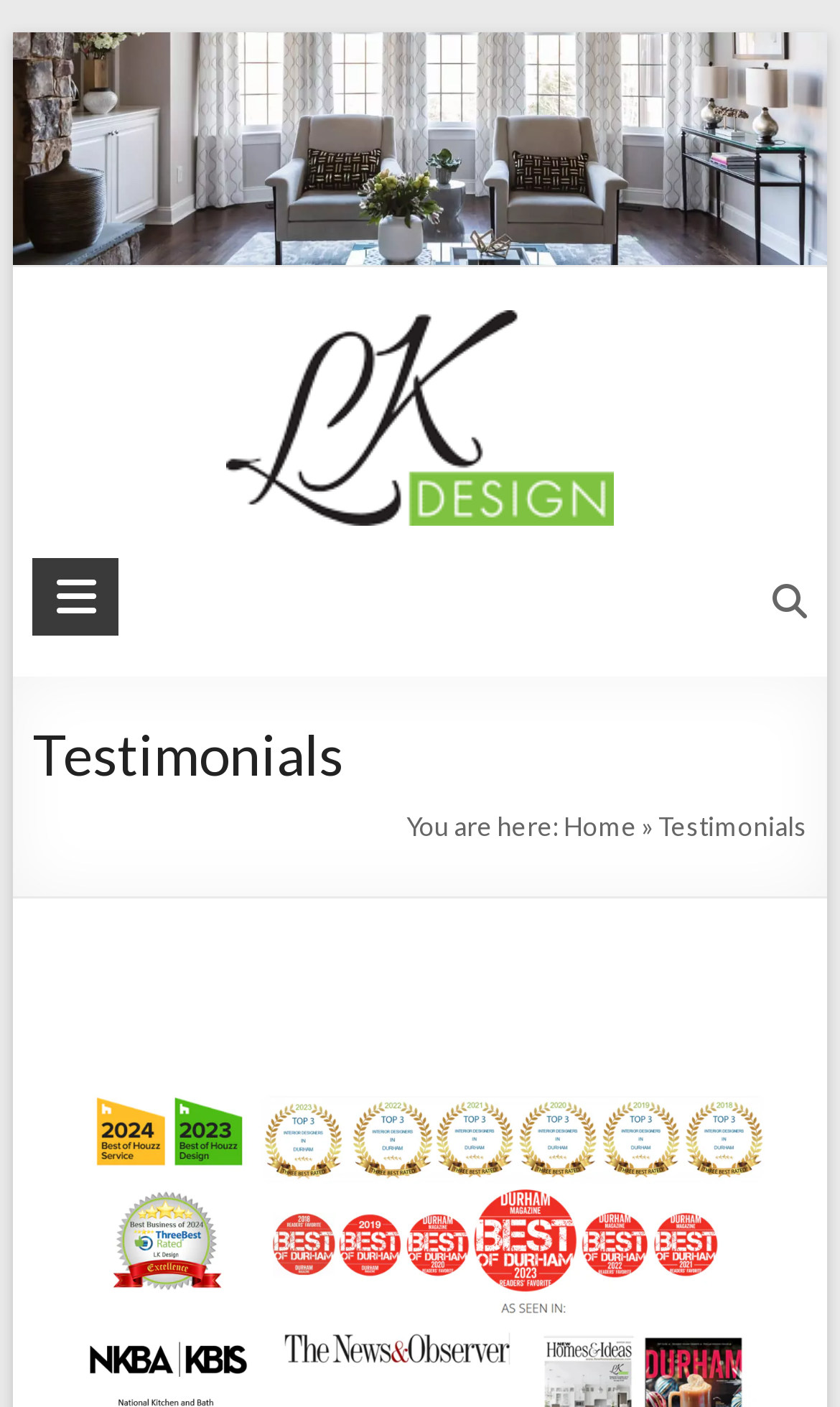What is the location of LK Design?
Look at the image and construct a detailed response to the question.

Although the exact location is not explicitly stated on the current webpage, based on the meta description, I can infer that LK Design is located in North Carolina, specifically in the Raleigh, Durham, Chapel Hill, Cary, and Apex areas.